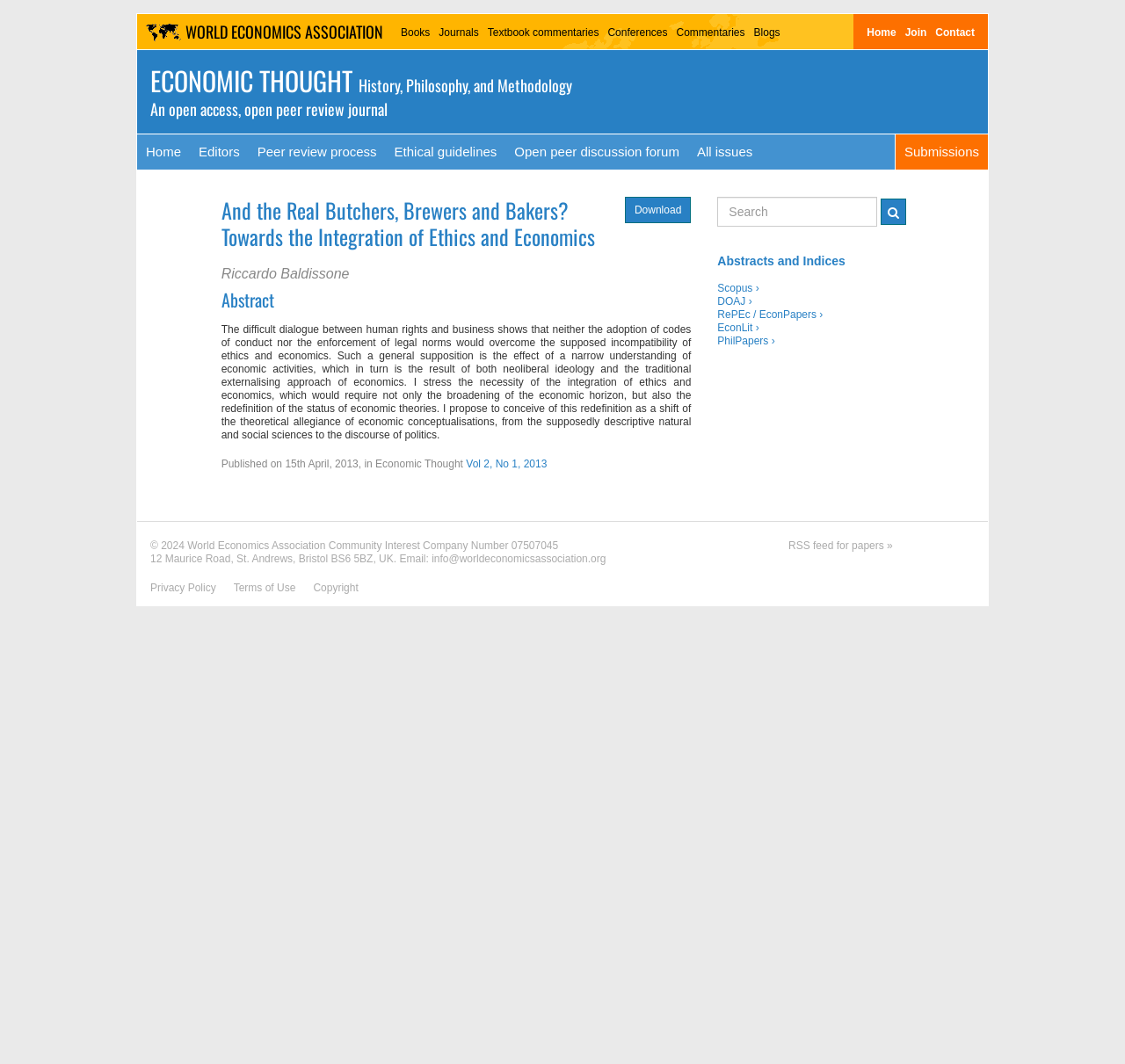Generate a thorough description of the webpage.

This webpage is an open access, open peer review journal focused on the history, philosophy, and methodology of economics. At the top of the page, there is a navigation menu with 9 links, including "WORLD ECONOMICS ASSOCIATION", "Books", "Journals", "Textbook commentaries", "Conferences", "Commentaries", "Blogs", "Home", "Join", and "Contact". 

Below the navigation menu, there is a heading that reads "ECONOMIC THOUGHT History, Philosophy, and Methodology" followed by a subtitle "An open access, open peer review journal". 

On the left side of the page, there is a secondary navigation menu with 7 links, including "Home", "Editors", "Peer review process", "Ethical guidelines", "Open peer discussion forum", "All issues", and "Submissions". 

The main content of the page is an article titled "And the Real Butchers, Brewers and Bakers? Towards the Integration of Ethics and Economics". The article has an abstract, which is a lengthy text that discusses the integration of ethics and economics. The abstract is followed by information about the publication date and issue number. 

On the right side of the page, there is a search box with a button and a heading "Abstracts and Indices" followed by 5 links to external databases, including Scopus, DOAJ, RePEc / EconPapers, EconLit, and PhilPapers. 

At the bottom of the page, there is a footer section with copyright information, contact details, and links to the privacy policy, terms of use, and copyright information. There is also an RSS feed link for papers.